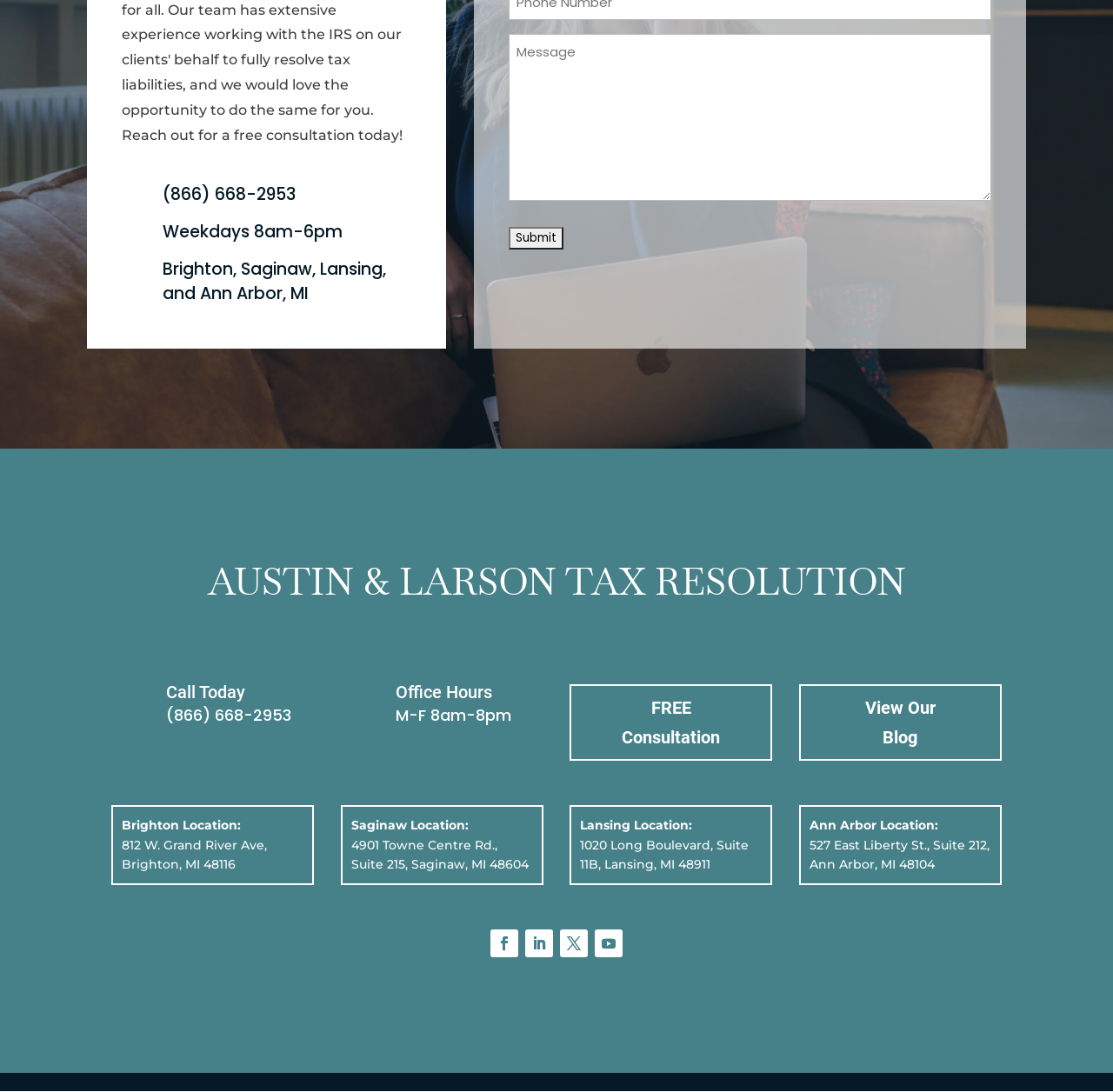Locate the bounding box coordinates of the element that should be clicked to fulfill the instruction: "Call the phone number".

[0.146, 0.167, 0.266, 0.189]